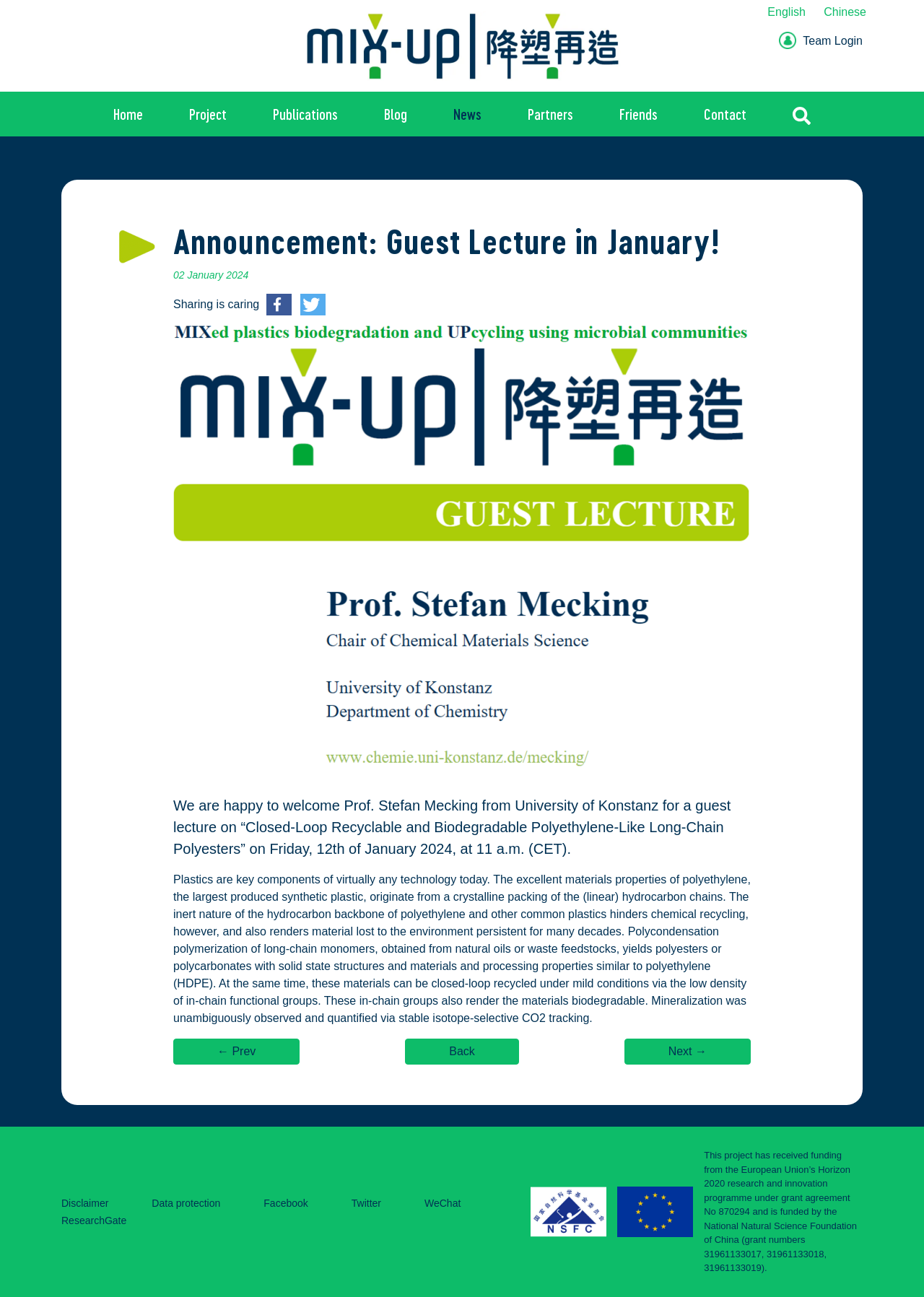Locate the bounding box coordinates of the area that needs to be clicked to fulfill the following instruction: "Click the 'English' link". The coordinates should be in the format of four float numbers between 0 and 1, namely [left, top, right, bottom].

[0.831, 0.004, 0.88, 0.014]